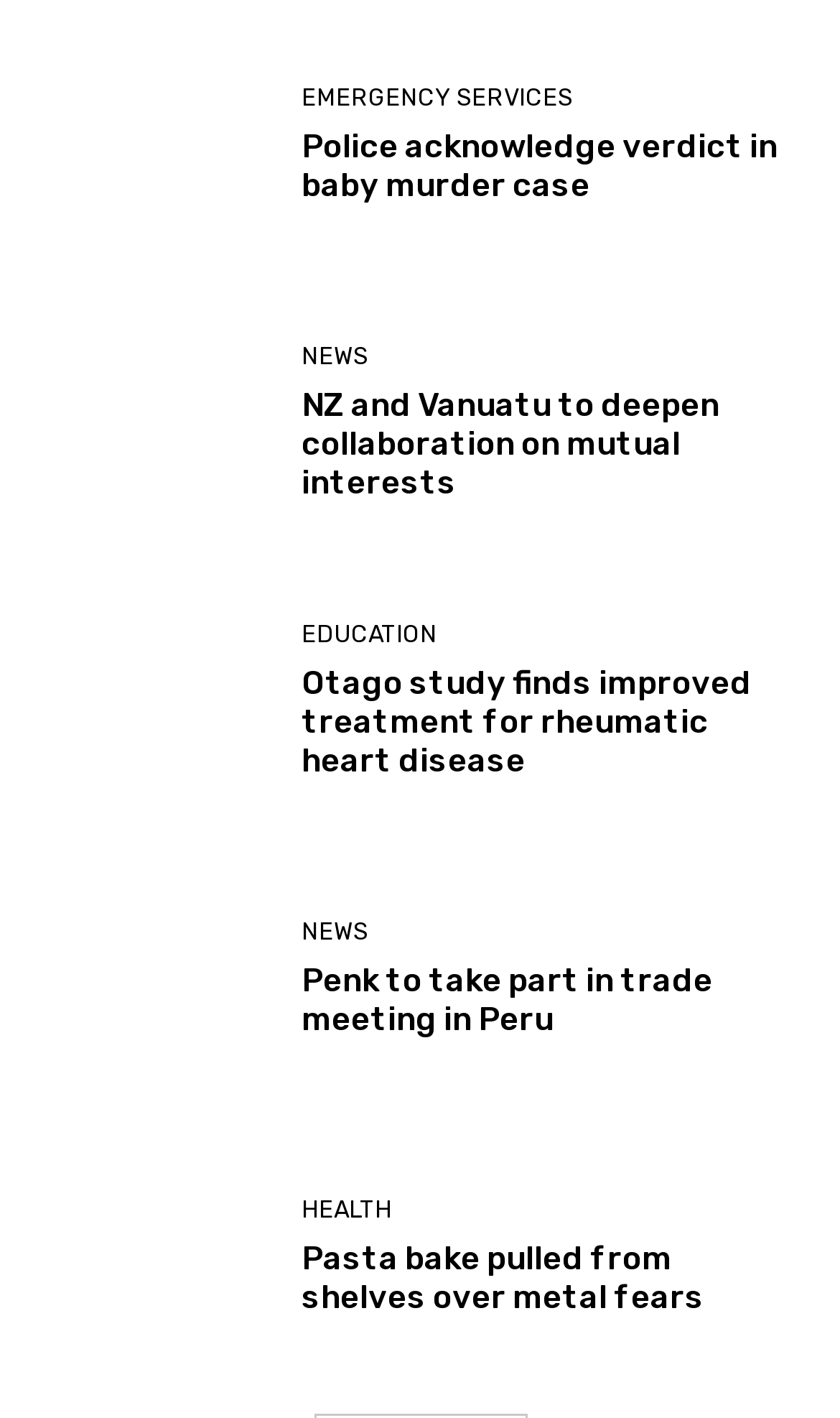What is the category of the news article 'Pasta bake pulled from shelves over metal fears'? Refer to the image and provide a one-word or short phrase answer.

HEALTH